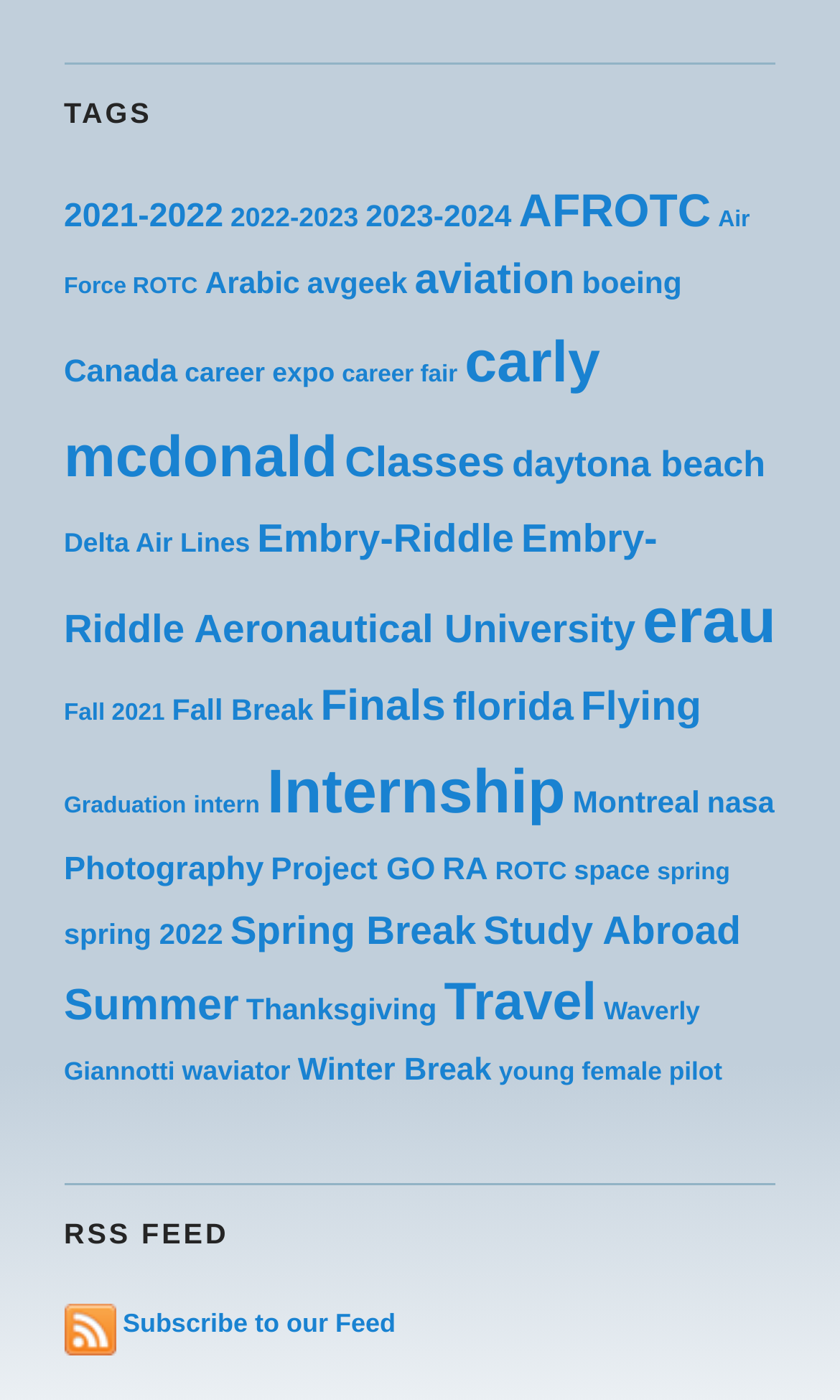Could you provide the bounding box coordinates for the portion of the screen to click to complete this instruction: "Click on the '2021-2022' link"?

[0.076, 0.141, 0.266, 0.167]